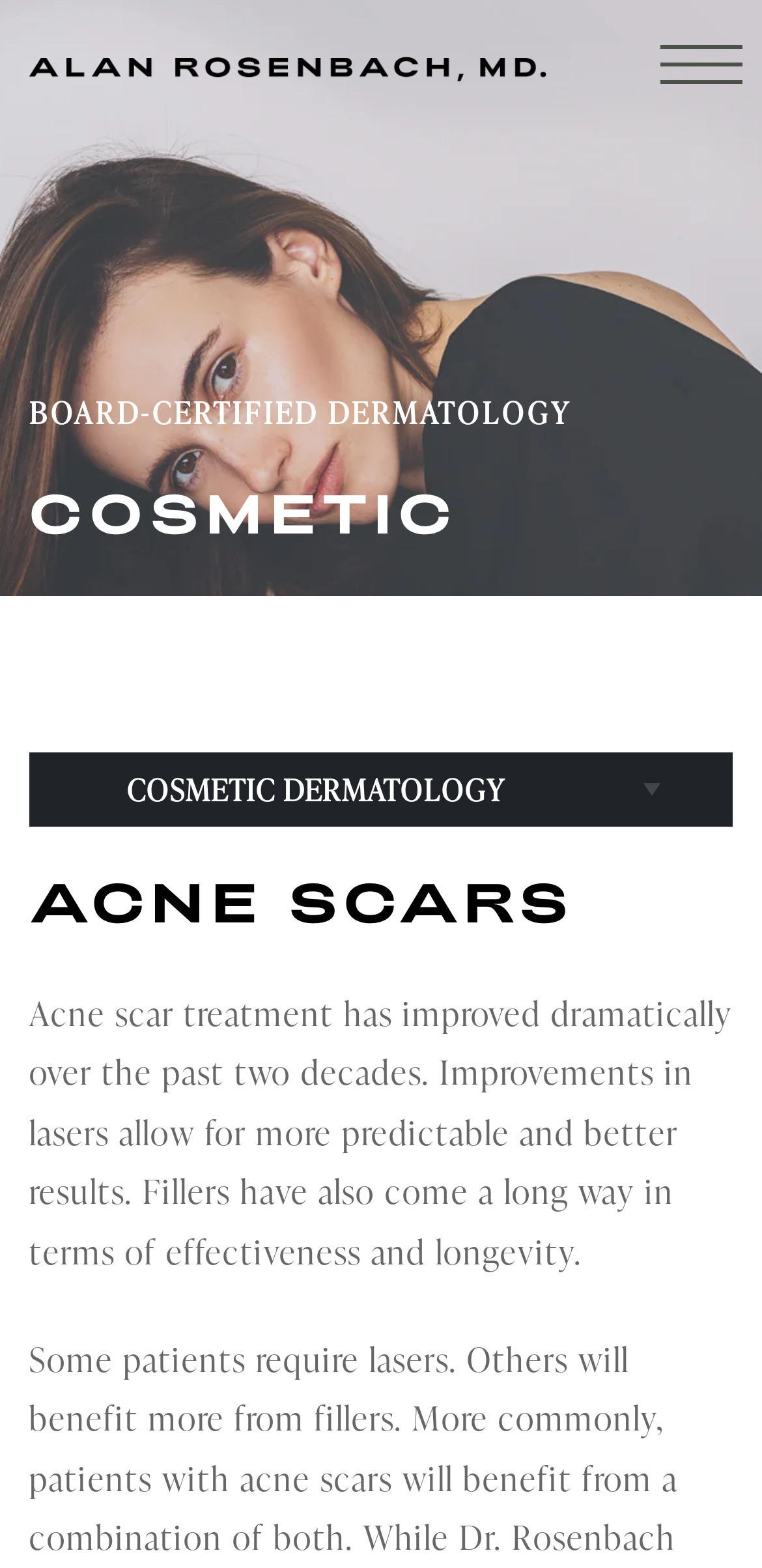What is the topic of the webpage?
Please provide a single word or phrase as your answer based on the screenshot.

Acne Scars